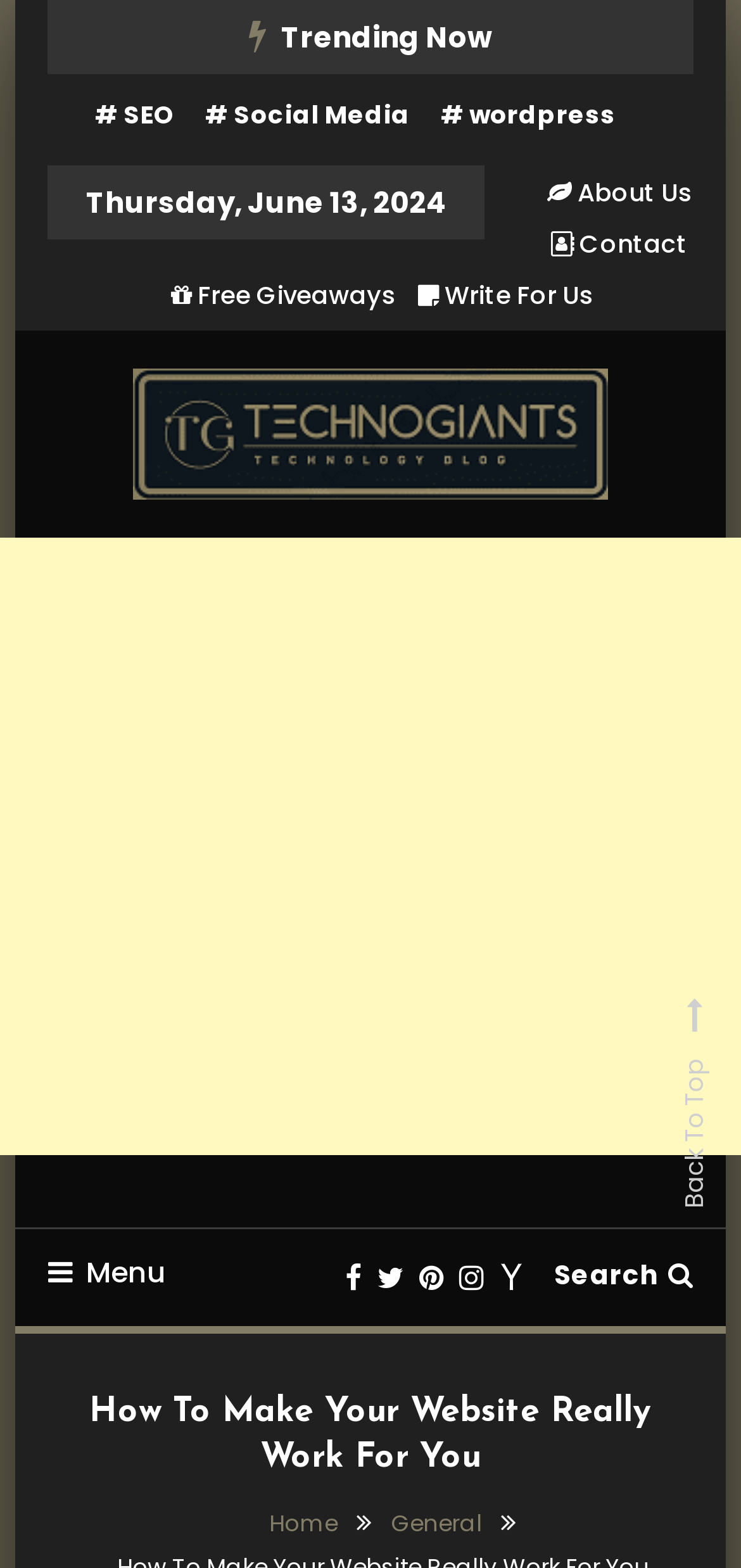Provide a one-word or one-phrase answer to the question:
How many social media links are present on the webpage?

6